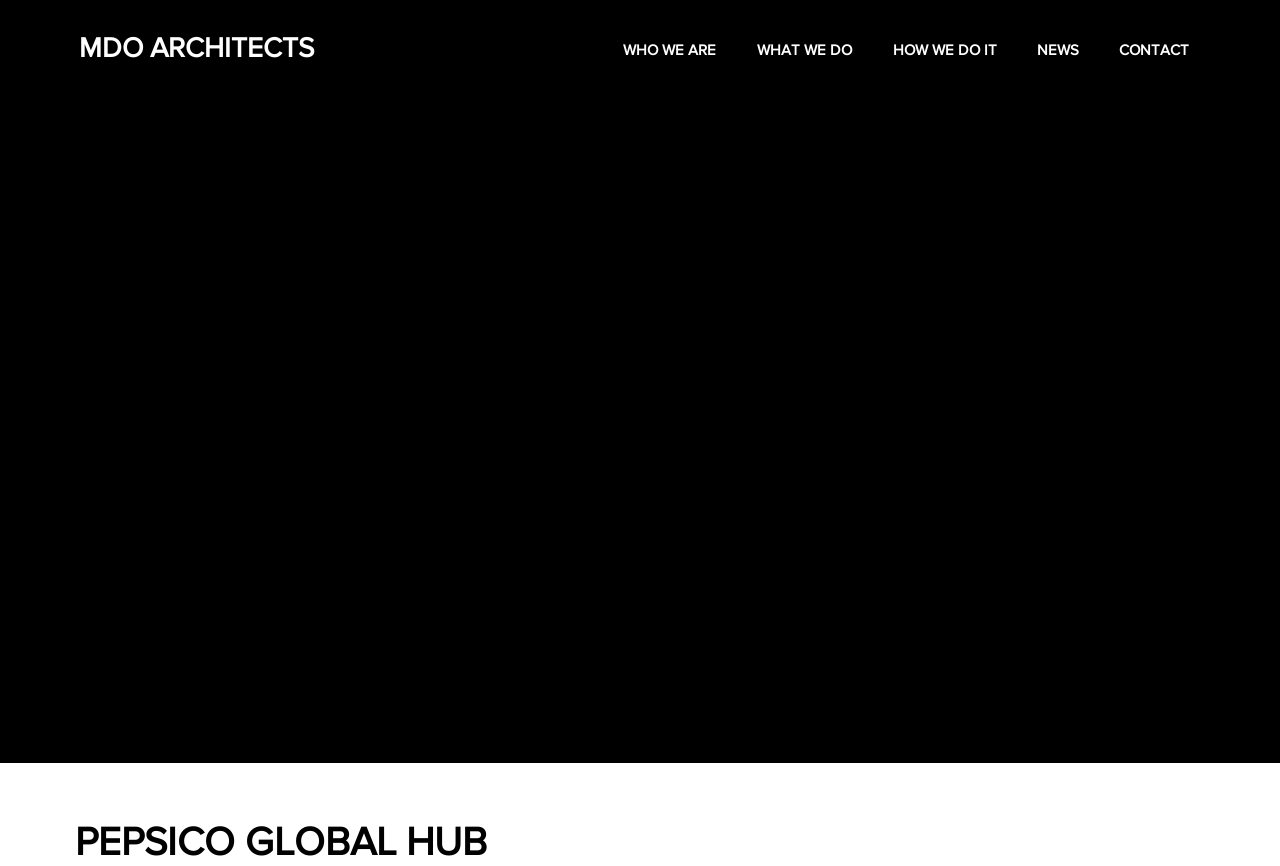Based on the element description: "WHO WE ARE", identify the UI element and provide its bounding box coordinates. Use four float numbers between 0 and 1, [left, top, right, bottom].

[0.47, 0.033, 0.575, 0.082]